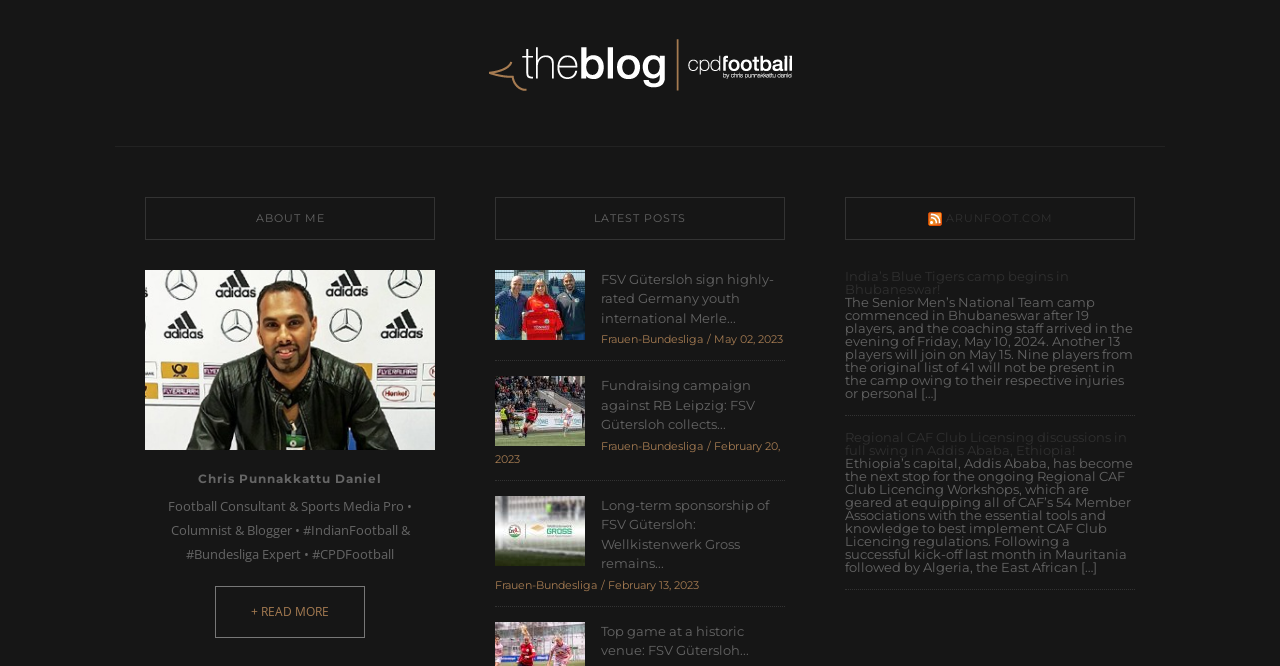What is the name of the football consultant?
Answer the question in a detailed and comprehensive manner.

The answer can be found by looking at the heading element with the text 'Chris Punnakkattu Daniel' which is located below the image with the text 'CPD Football - Chris Punnakkattu Daniel'.